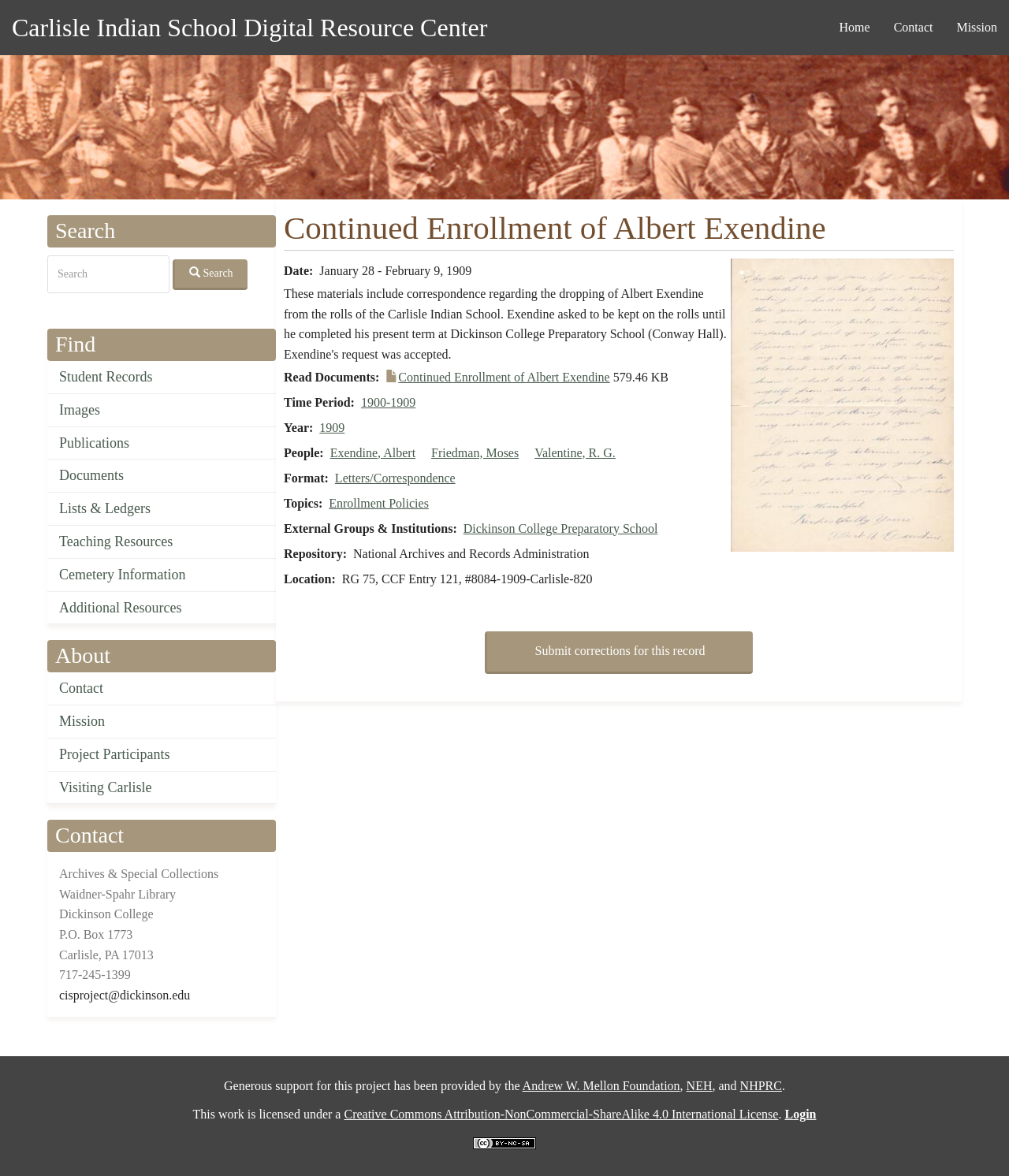Identify the bounding box of the UI component described as: "Dickinson College Preparatory School".

[0.459, 0.443, 0.652, 0.455]